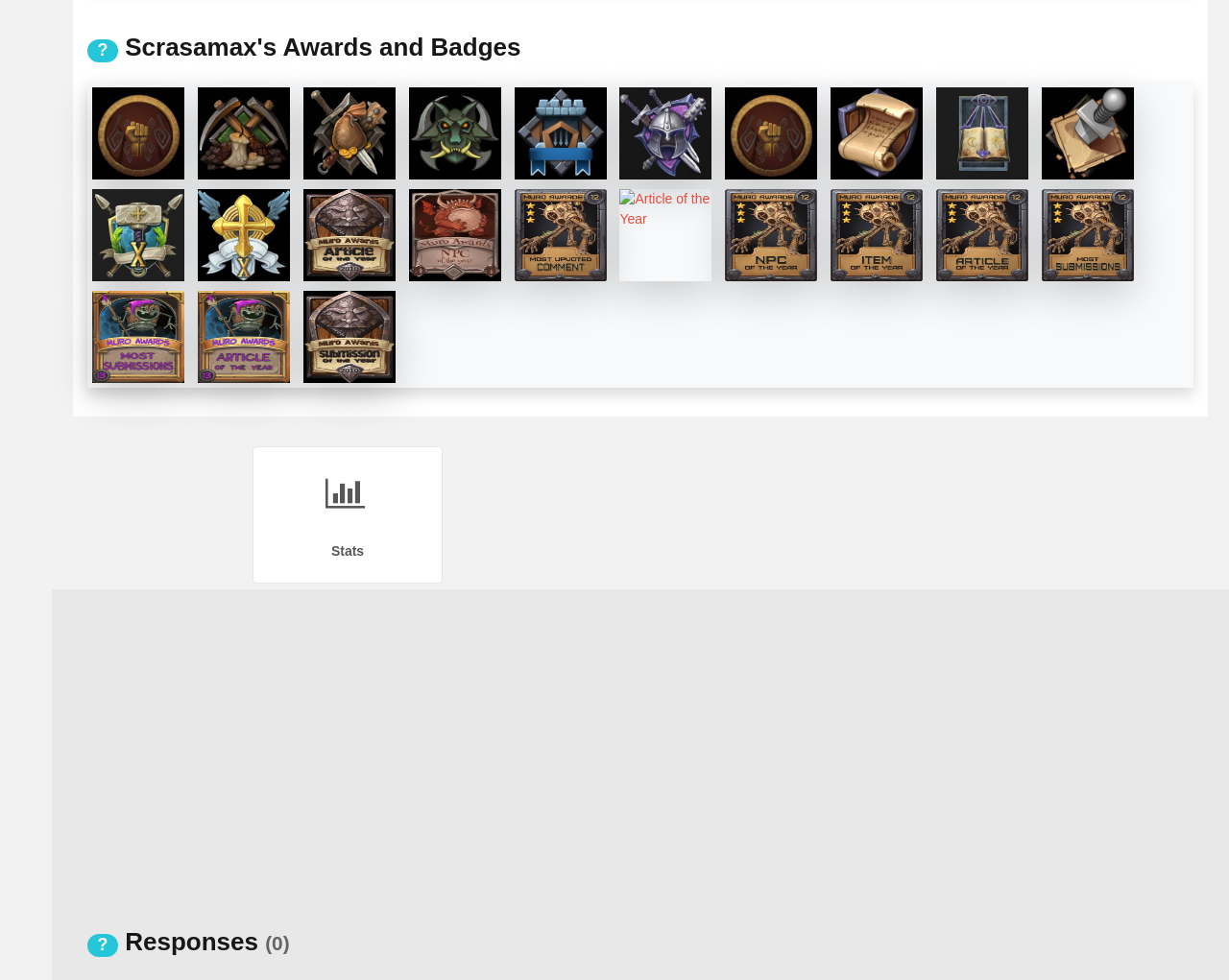Please find and report the bounding box coordinates of the element to click in order to perform the following action: "Click Society Guild Journeyman". The coordinates should be expressed as four float numbers between 0 and 1, in the format [left, top, right, bottom].

[0.071, 0.084, 0.154, 0.188]